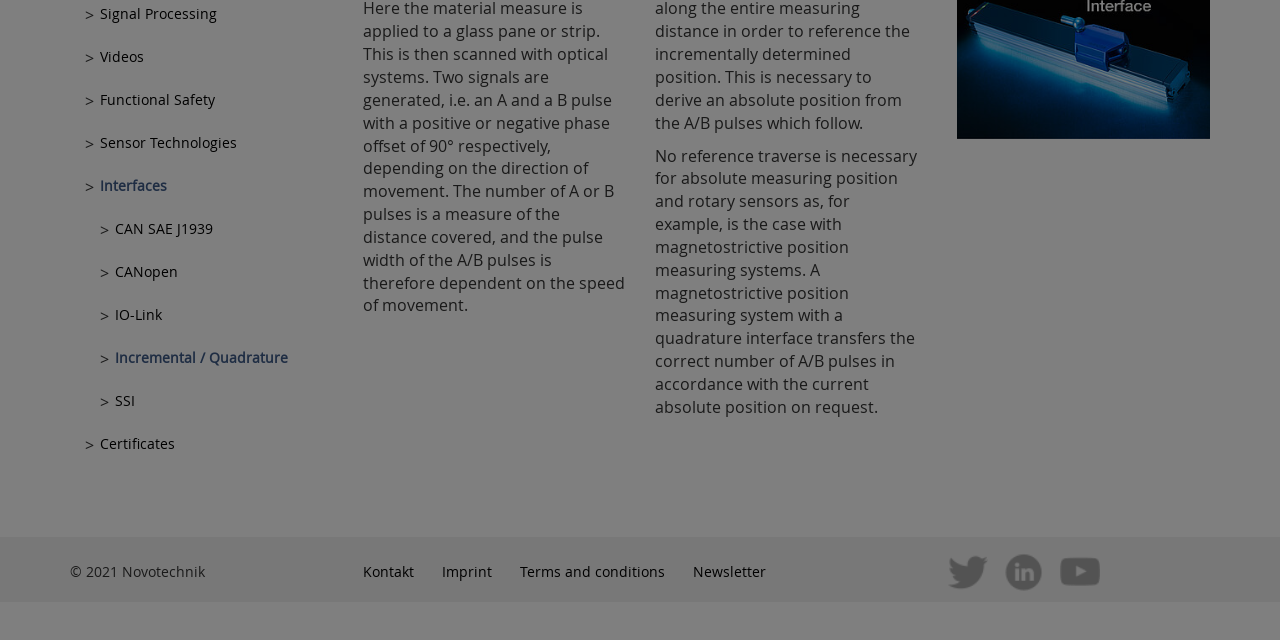Given the webpage screenshot, identify the bounding box of the UI element that matches this description: "Terms and conditions".

[0.406, 0.878, 0.519, 0.908]